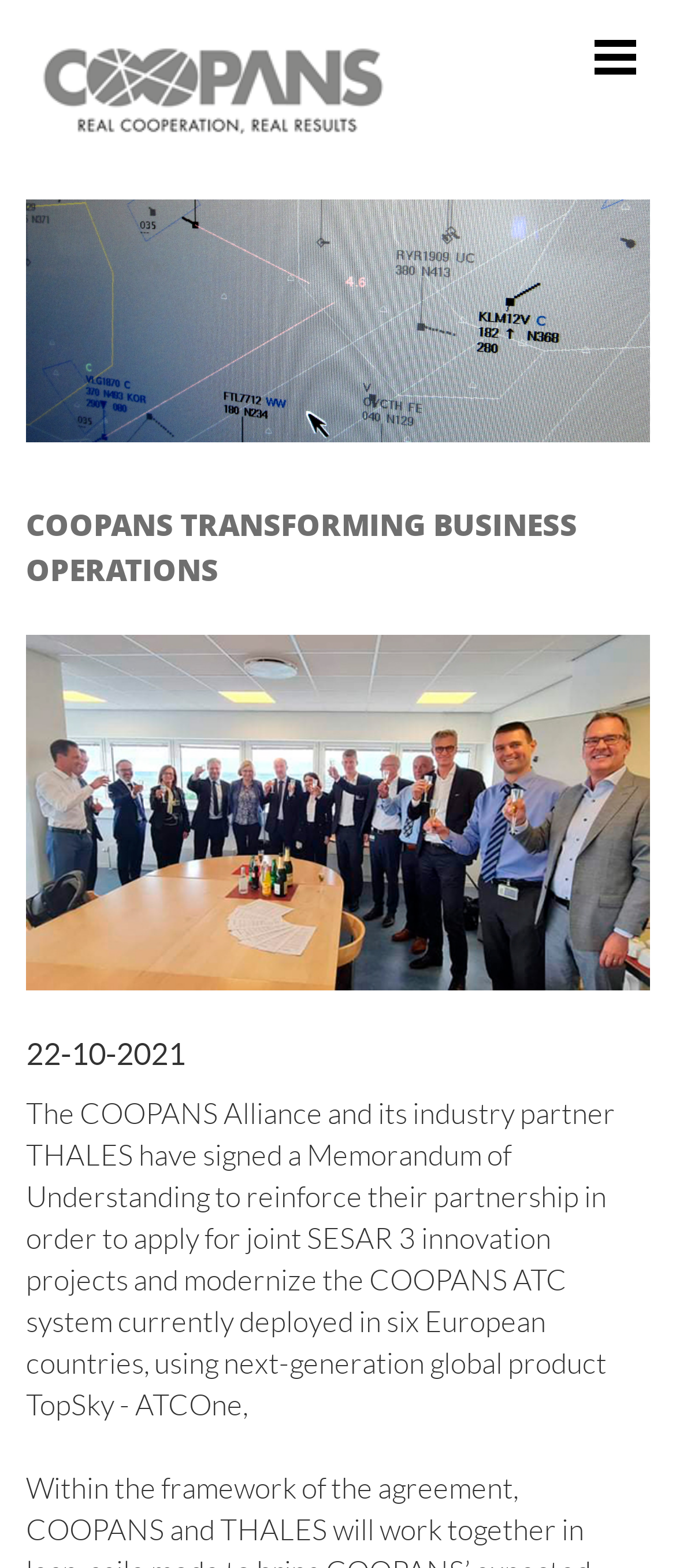Determine the bounding box coordinates of the element that should be clicked to execute the following command: "read about COOPANS".

[0.395, 0.147, 0.941, 0.18]